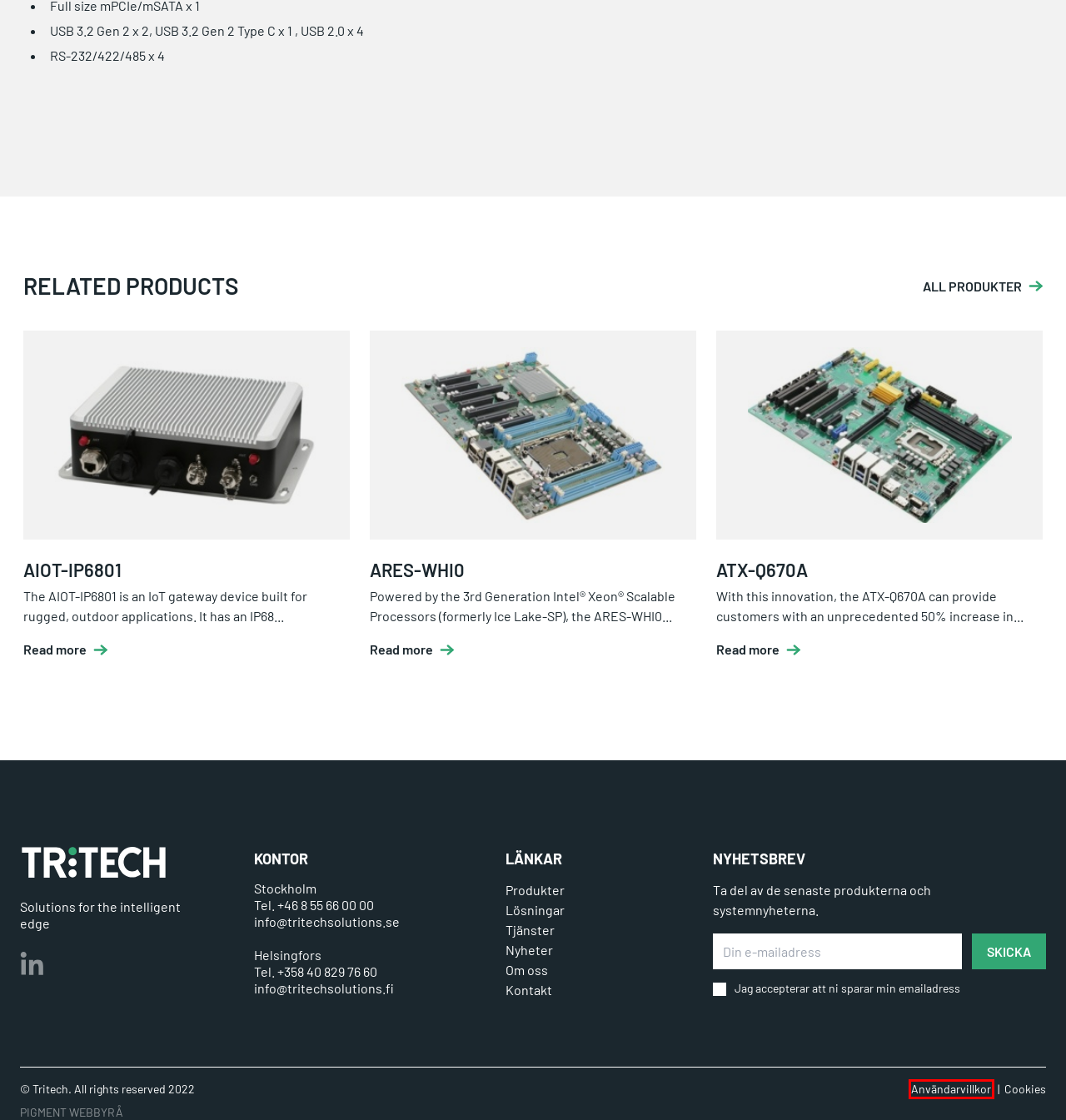Assess the screenshot of a webpage with a red bounding box and determine which webpage description most accurately matches the new page after clicking the element within the red box. Here are the options:
A. Användarvillkor - Tritech
B. ATX-Q670A | EMBEDDED SINGLE BOARD COMPUTERS SOLD AT TRITECH SOLUTIONS
C. Cookies - Tritech
D. AIOT-IP6801 EMBEDDED SYSTEMS SOLD AT TRITECH
E. Uppförandekod - Tritech
F. Webbyrå Stockholm - Pigment
G. Kontakt - Tritech
H. ARES-WHI0 | EMBEDDED SINGLE BOARD COMPUTERS SOLD AT TRITECH

A